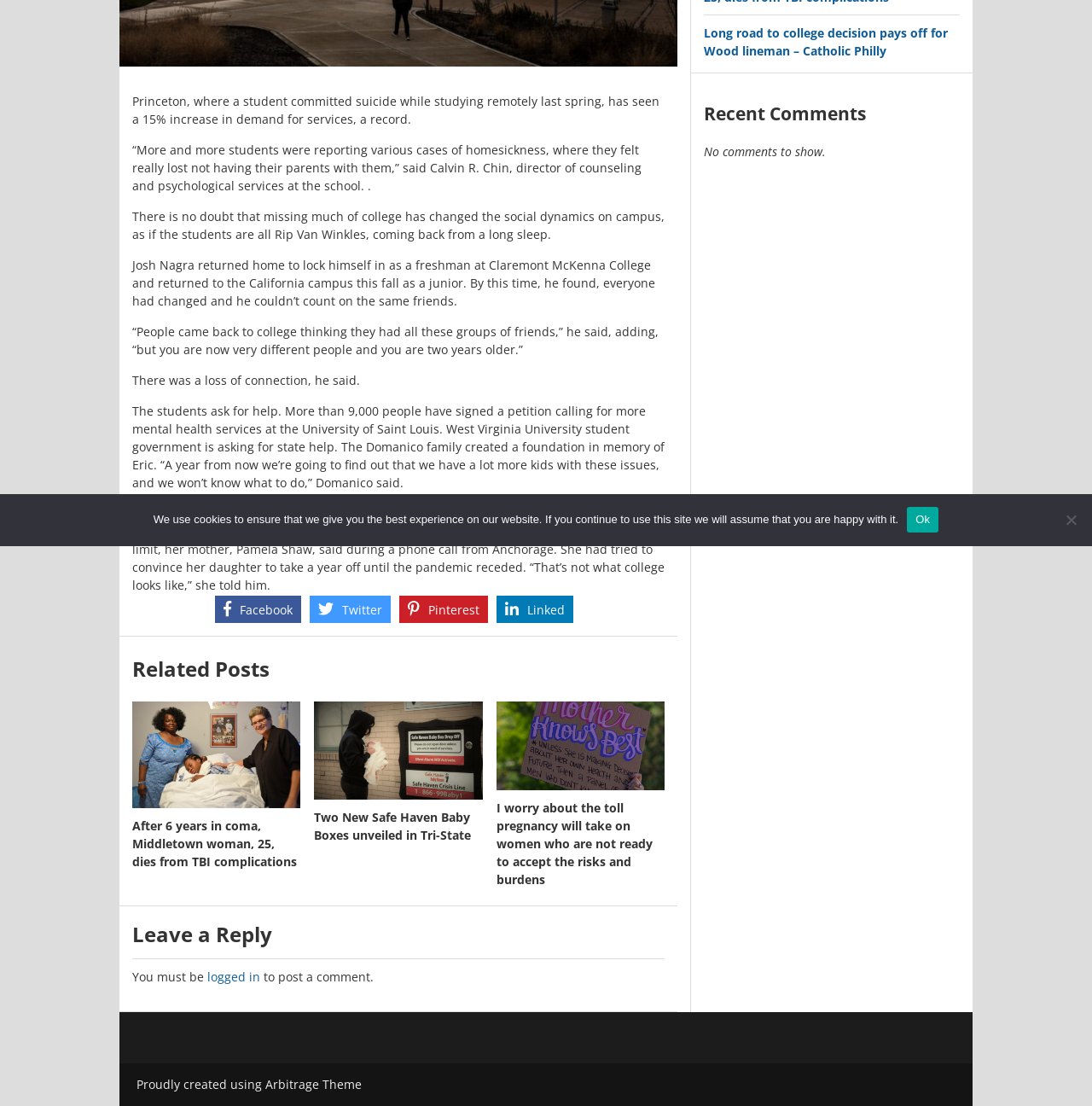Using the format (top-left x, top-left y, bottom-right x, bottom-right y), provide the bounding box coordinates for the described UI element. All values should be floating point numbers between 0 and 1: logged in

[0.19, 0.876, 0.238, 0.89]